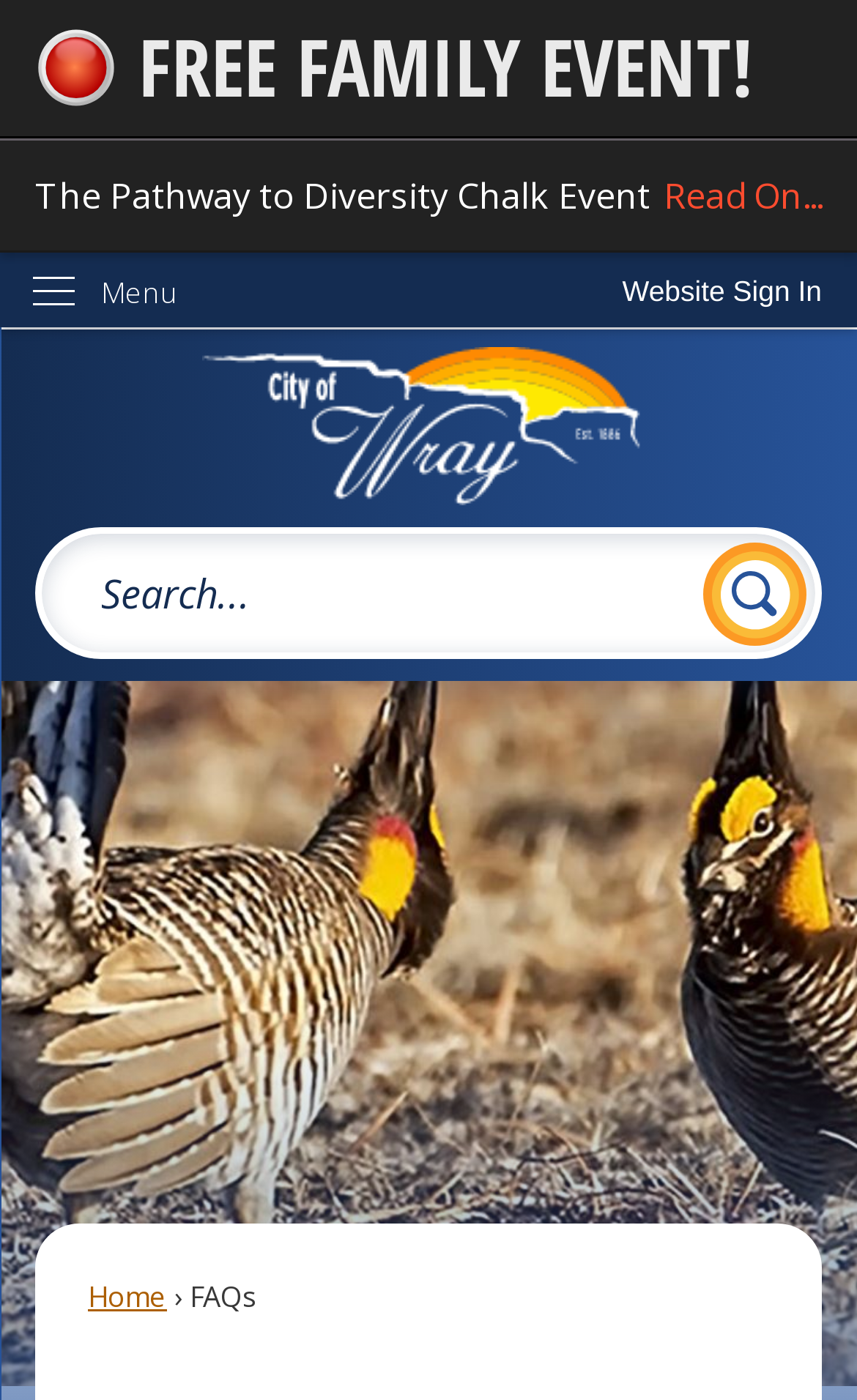Identify the bounding box coordinates of the section to be clicked to complete the task described by the following instruction: "Go to the home page". The coordinates should be four float numbers between 0 and 1, formatted as [left, top, right, bottom].

[0.041, 0.248, 0.959, 0.361]